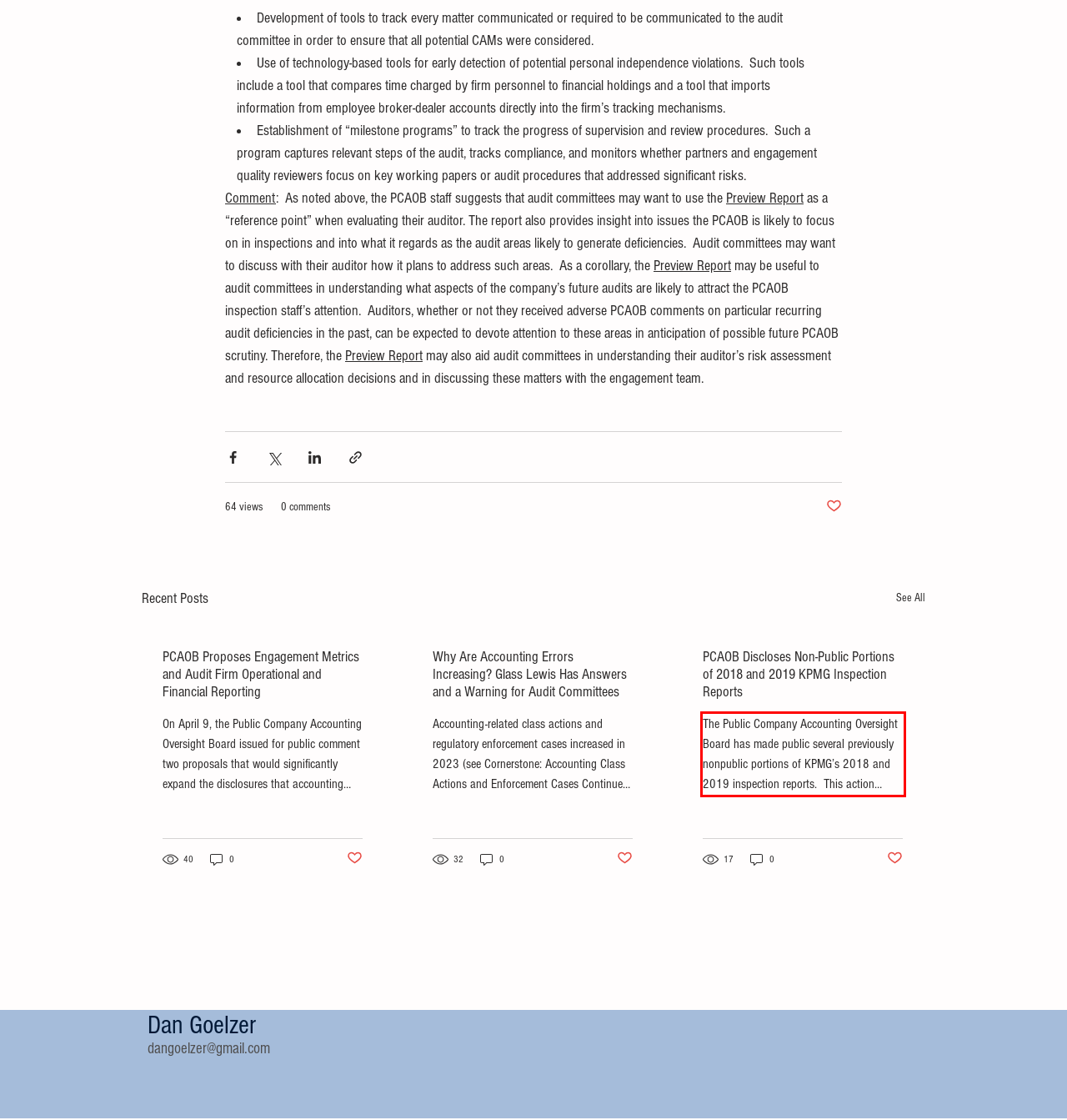Identify the text inside the red bounding box on the provided webpage screenshot by performing OCR.

The Public Company Accounting Oversight Board has made public several previously nonpublic portions of KPMG’s 2018 and 2019 inspection reports. This action indicates that, in the Board’s view, the fi